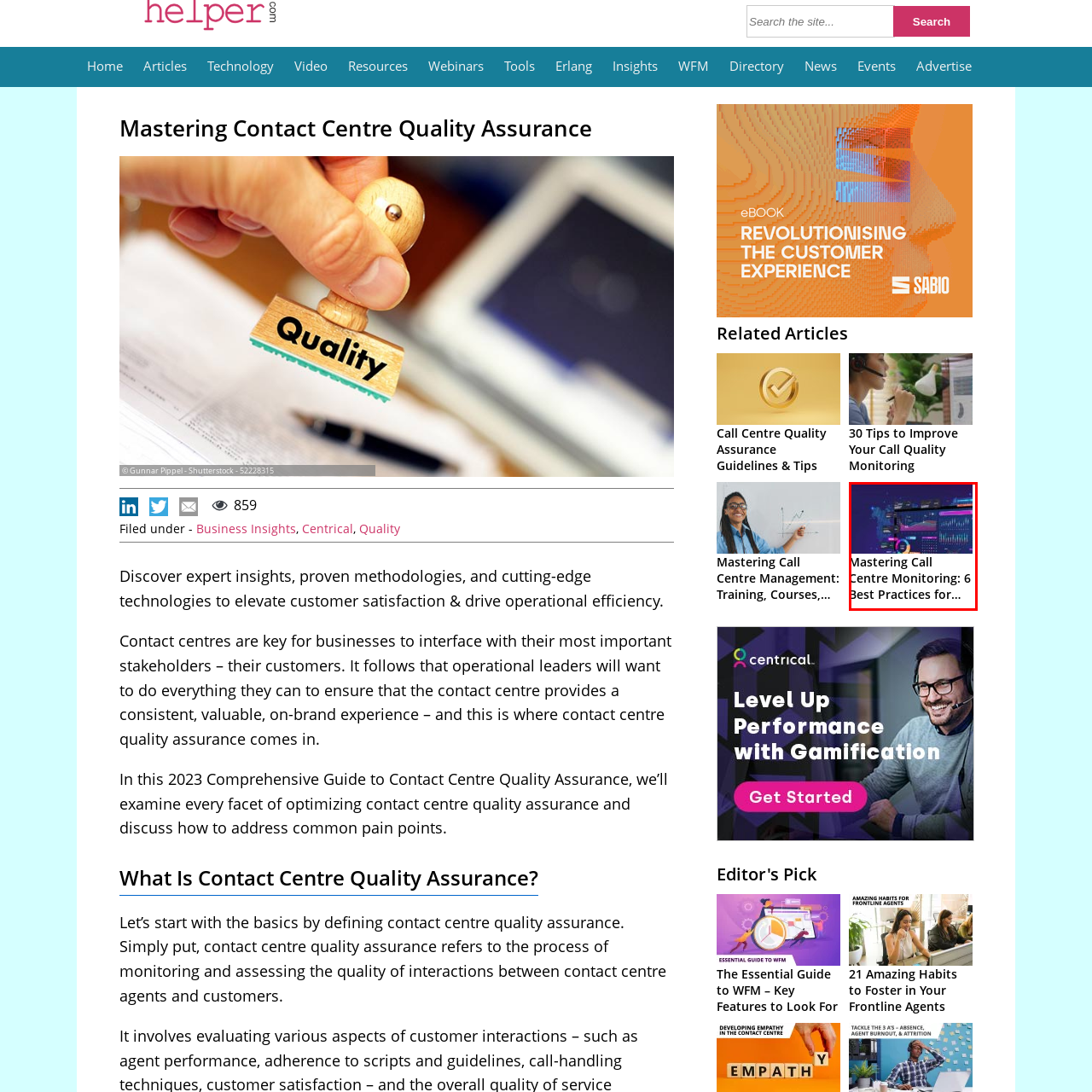What is the tone of the design?
Observe the image highlighted by the red bounding box and answer the question comprehensively.

The vibrant colors and modern design of the dashboard reflect a tech-savvy environment, indicating that the tone of the design is contemporary and innovative, suitable for a digital interface.